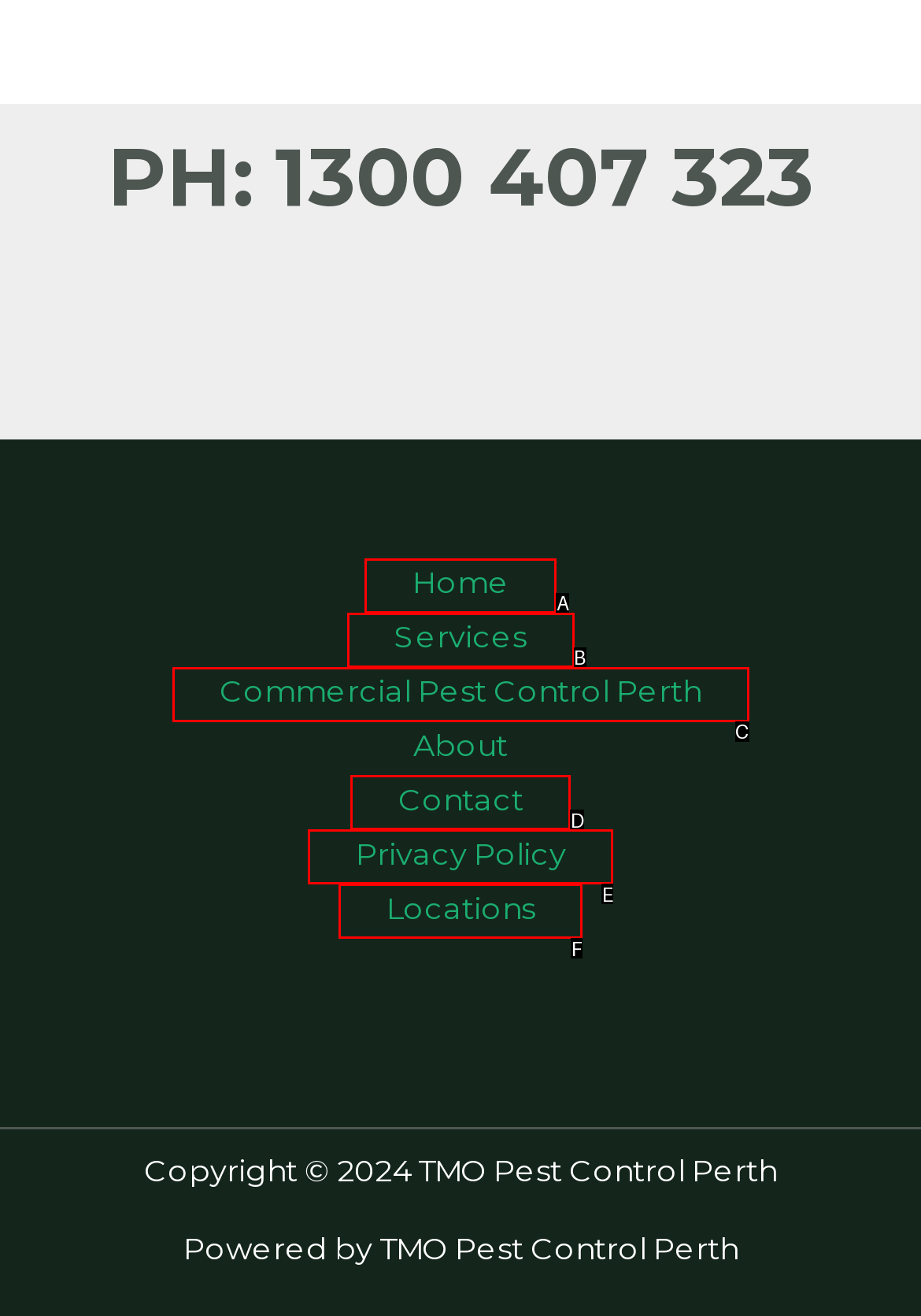Using the description: Commercial Pest Control Perth, find the HTML element that matches it. Answer with the letter of the chosen option.

C